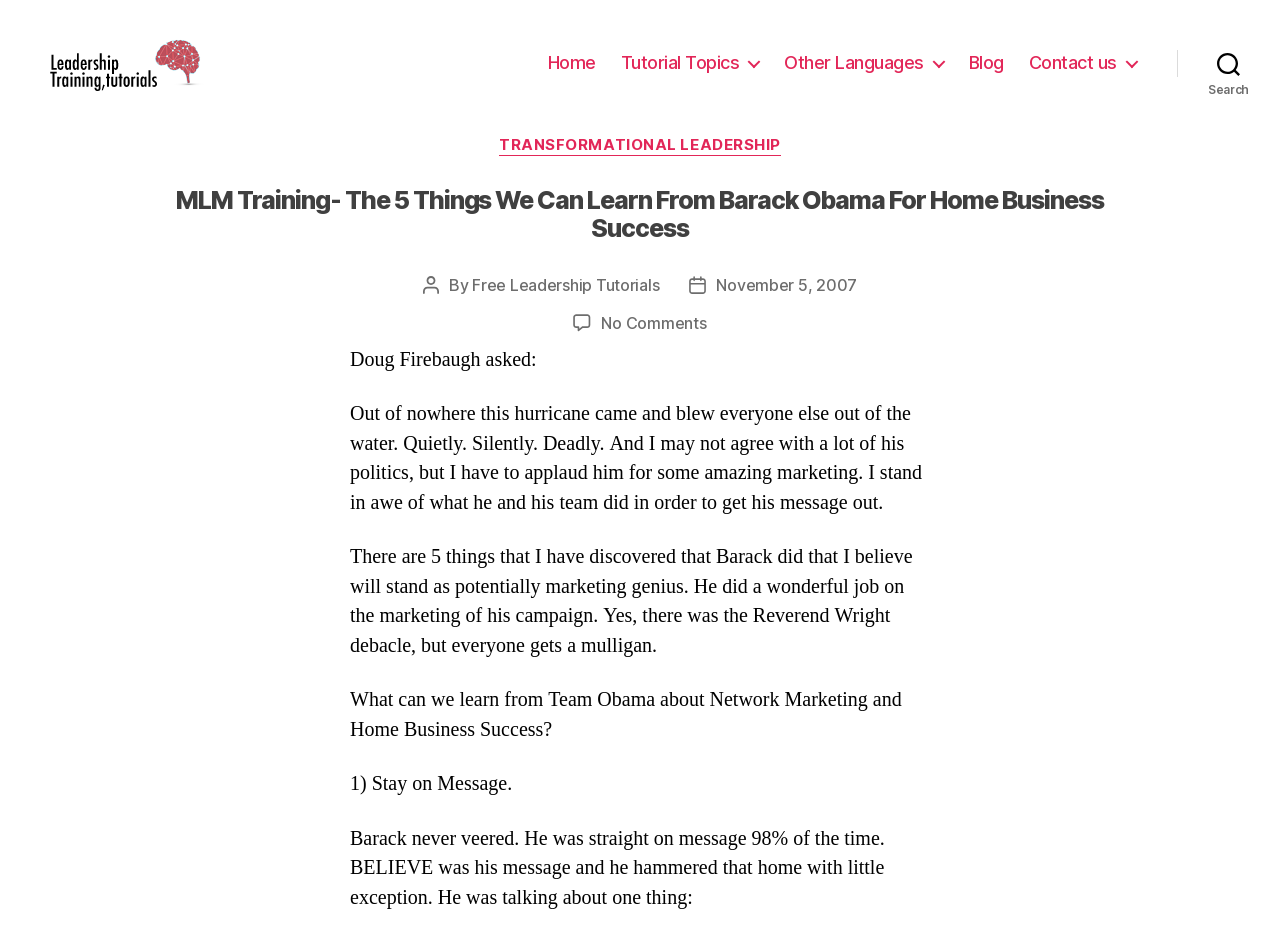Given the description Blog, predict the bounding box coordinates of the UI element. Ensure the coordinates are in the format (top-left x, top-left y, bottom-right x, bottom-right y) and all values are between 0 and 1.

[0.757, 0.056, 0.784, 0.079]